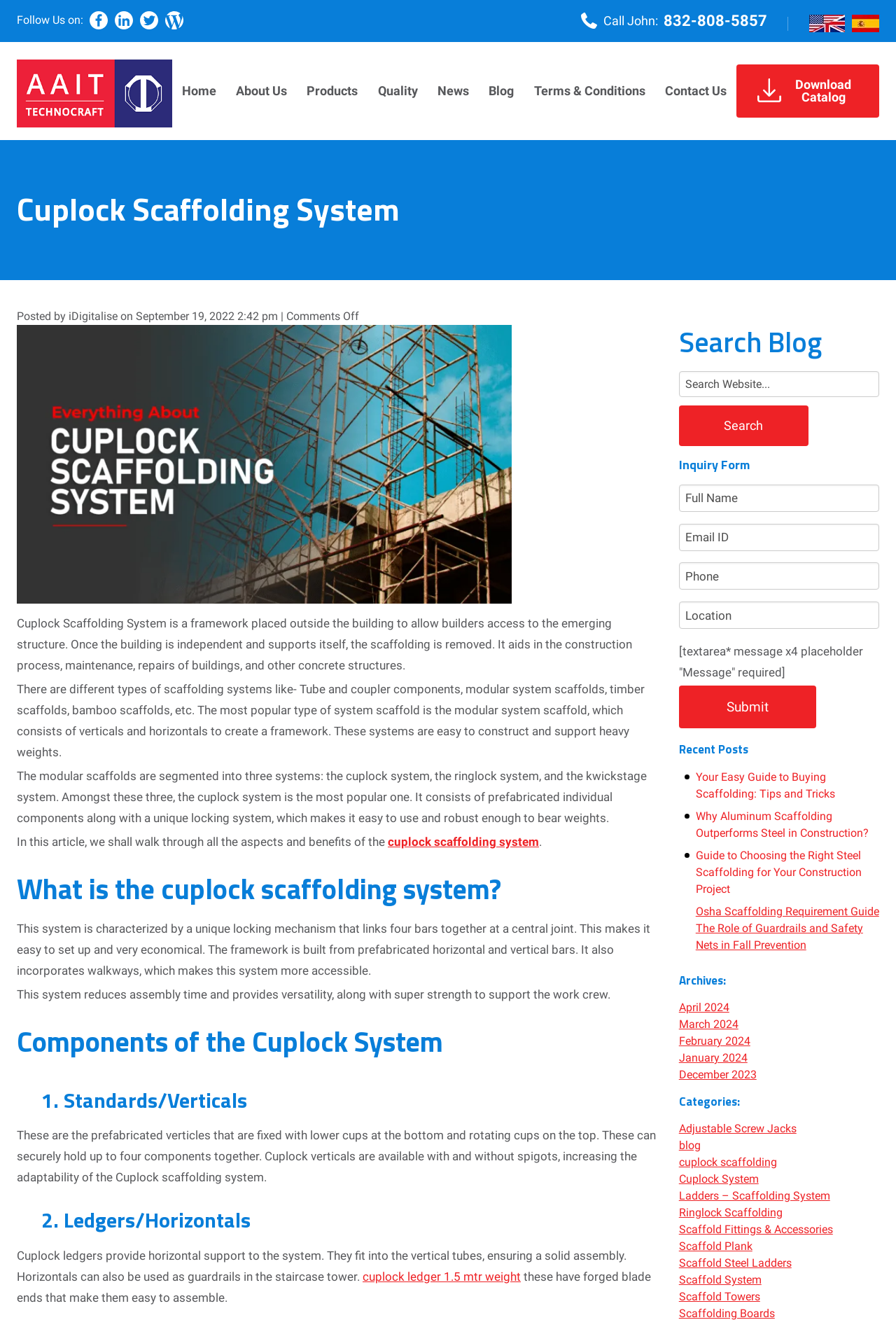Specify the bounding box coordinates of the area that needs to be clicked to achieve the following instruction: "Click on the 'Download Brochure Download Catalog' link".

[0.822, 0.049, 0.981, 0.089]